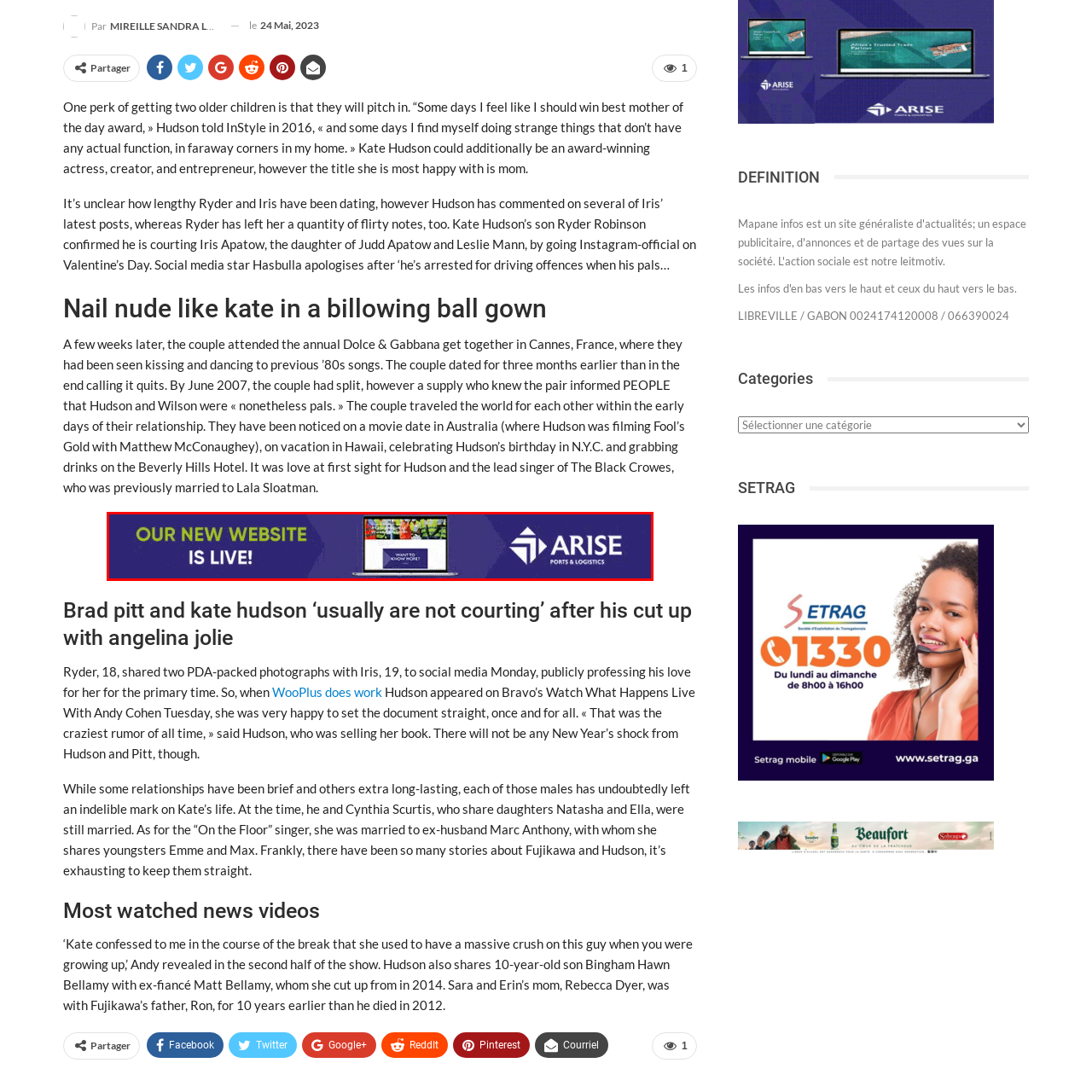Observe the image segment inside the red bounding box and answer concisely with a single word or phrase: What is displayed on the laptop?

inviting interface